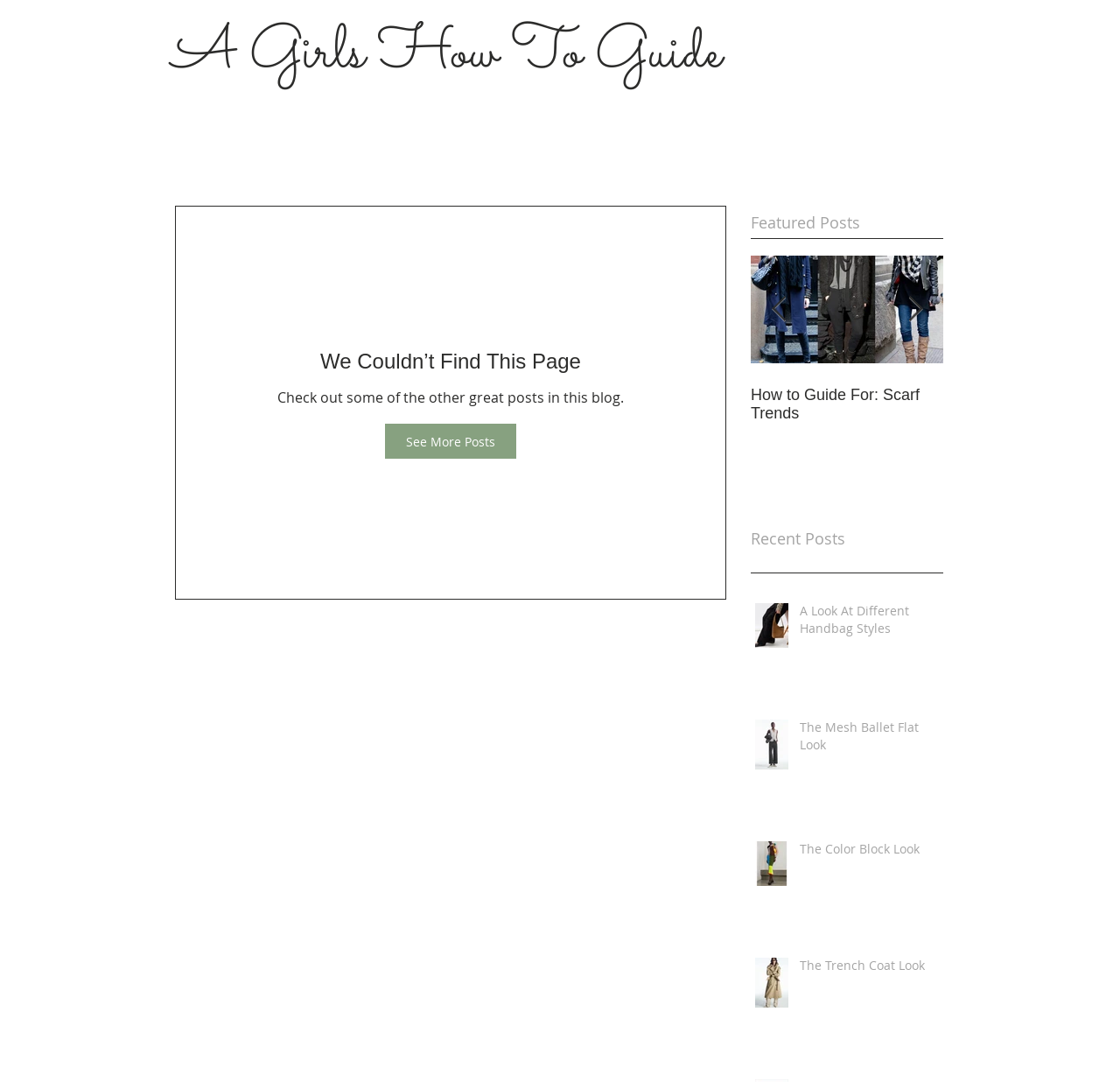Refer to the image and provide an in-depth answer to the question:
What is the purpose of the 'See More Posts' link?

The 'See More Posts' link is likely used to navigate to a page that displays more posts, as it is placed below the message 'We Couldn’t Find This Page' and above the 'Featured Posts' section.